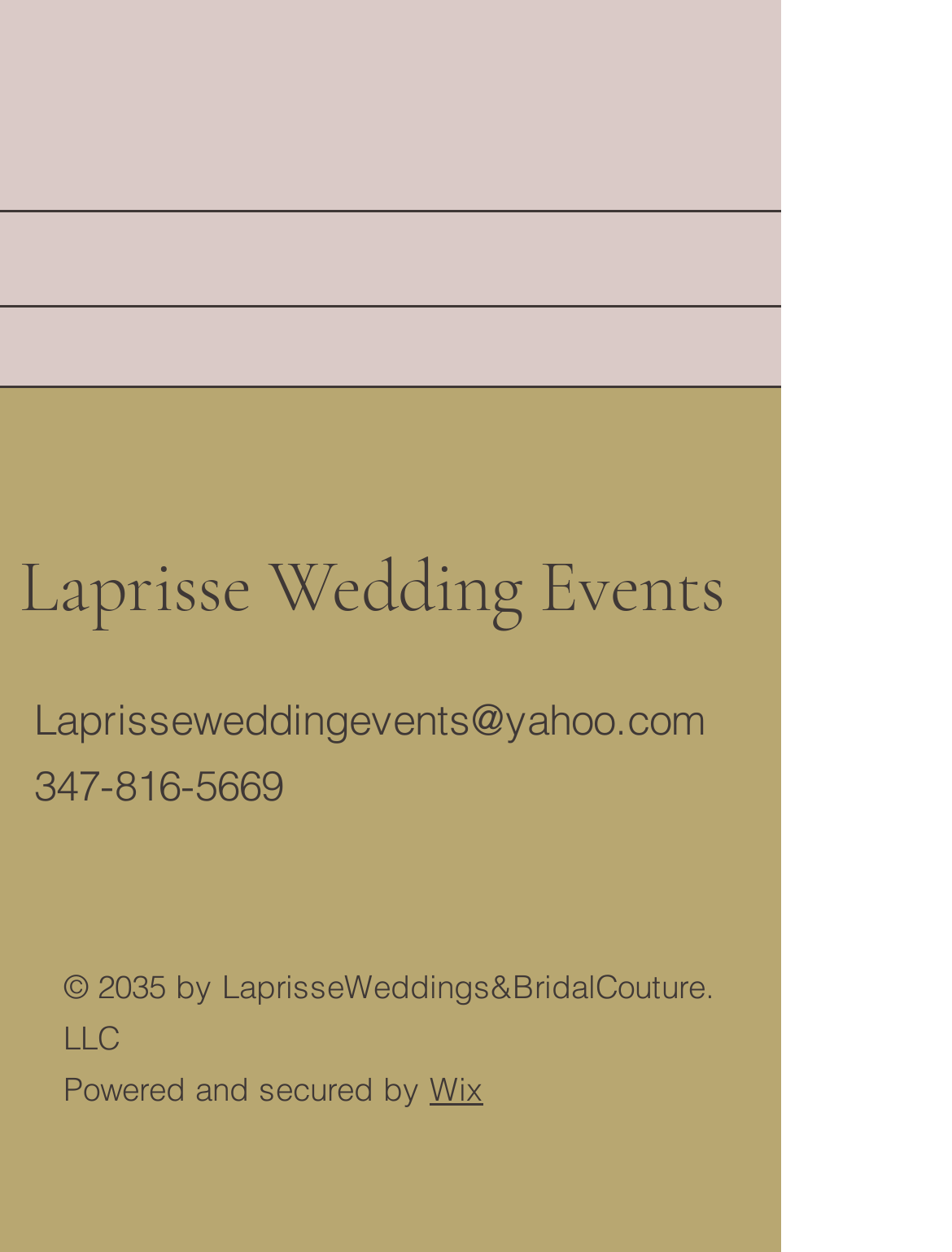Identify the bounding box coordinates for the UI element described by the following text: "Laprisse Wedding Events". Provide the coordinates as four float numbers between 0 and 1, in the format [left, top, right, bottom].

[0.021, 0.432, 0.762, 0.504]